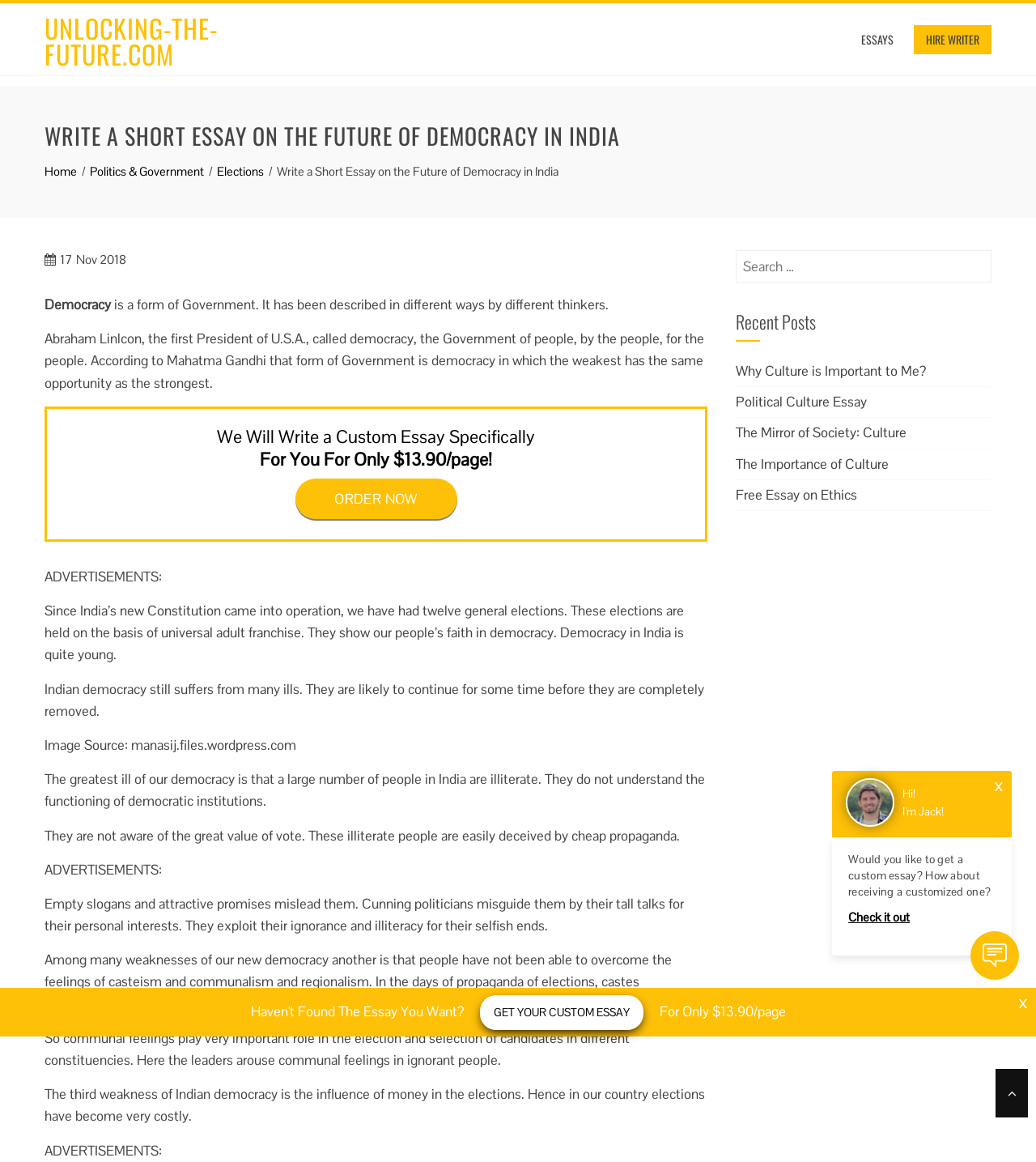Determine the bounding box coordinates of the element that should be clicked to execute the following command: "Click on the 'ESSAYS' link".

[0.82, 0.022, 0.874, 0.047]